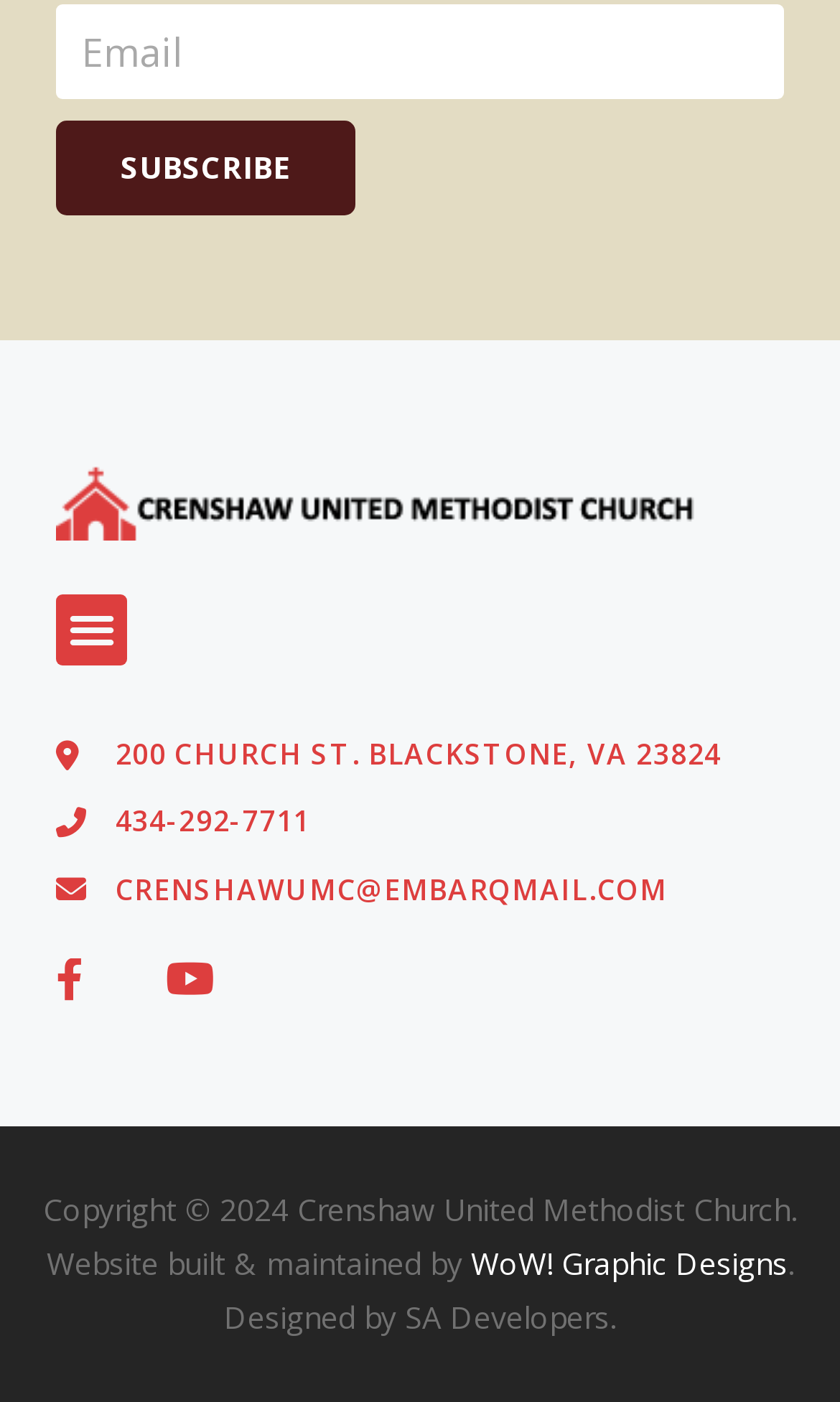Given the element description parent_node: Email name="form_fields[email]" placeholder="Email", identify the bounding box coordinates for the UI element on the webpage screenshot. The format should be (top-left x, top-left y, bottom-right x, bottom-right y), with values between 0 and 1.

[0.067, 0.002, 0.933, 0.071]